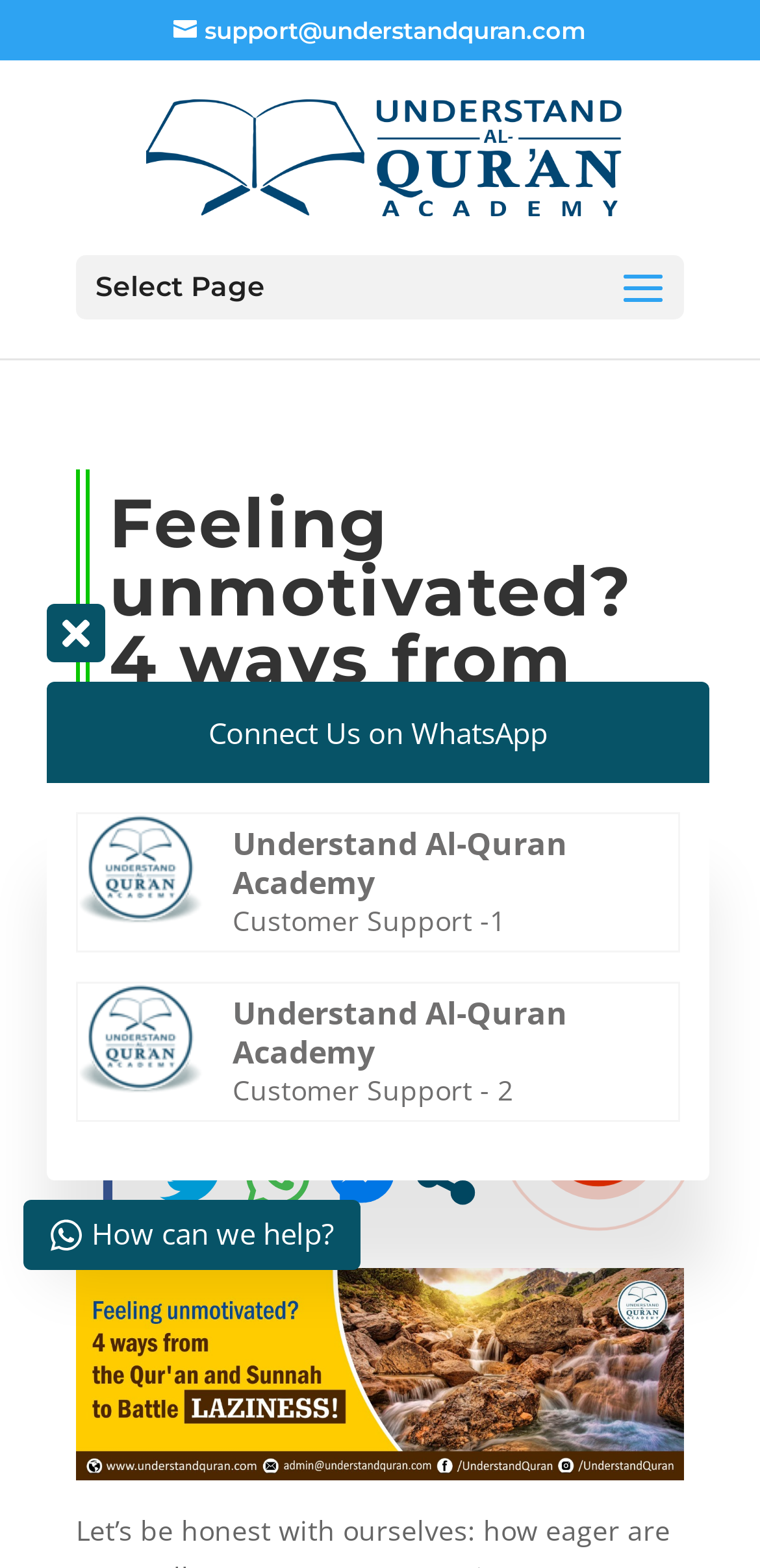Extract the bounding box coordinates of the UI element described: "support@understandquran.com". Provide the coordinates in the format [left, top, right, bottom] with values ranging from 0 to 1.

[0.228, 0.01, 0.772, 0.029]